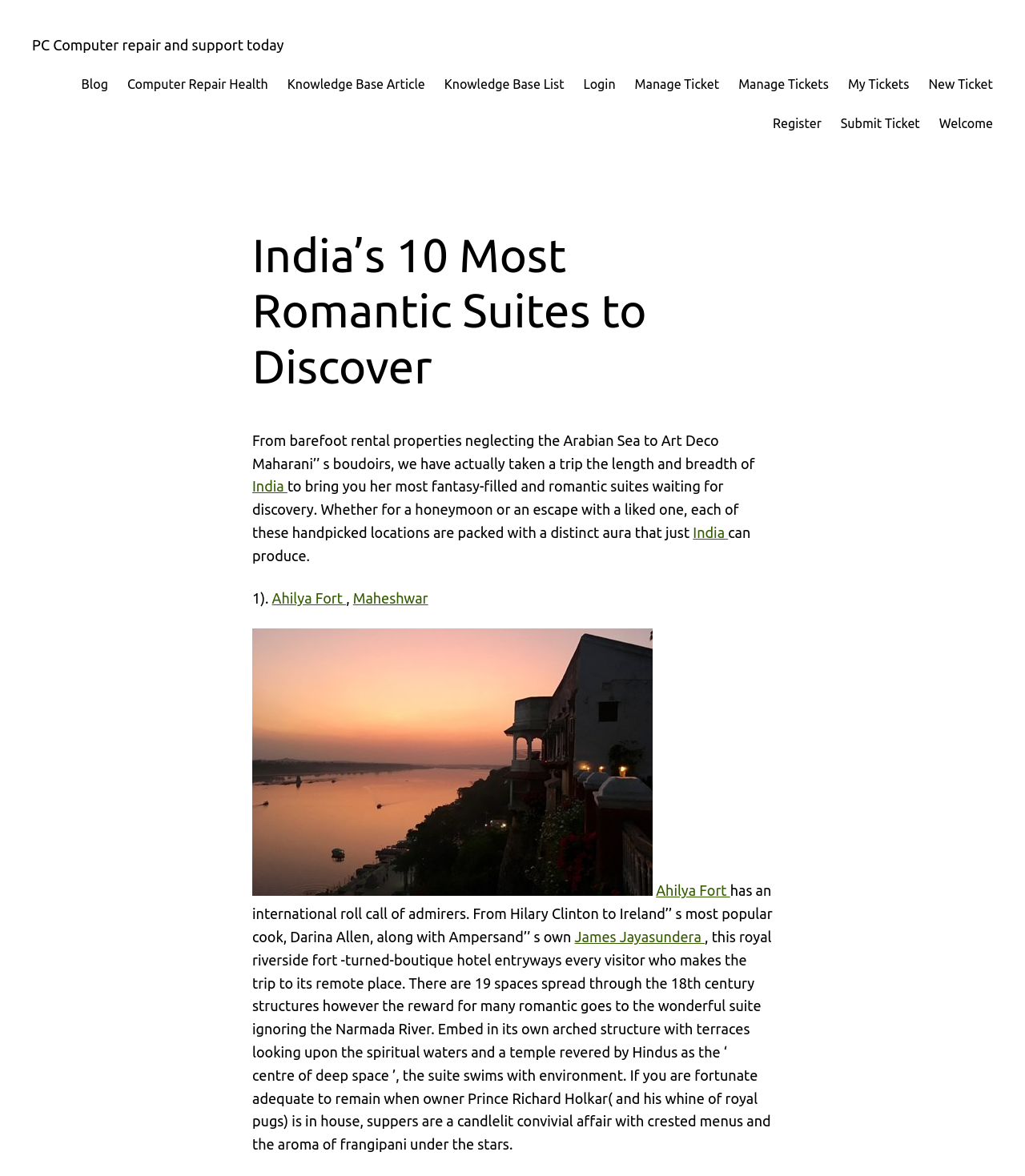Who is the owner of Ahilya Fort?
Based on the visual details in the image, please answer the question thoroughly.

According to the text, the owner of Ahilya Fort is Prince Richard Holkar, who sometimes hosts candlelit dinners for guests when he is in residence.